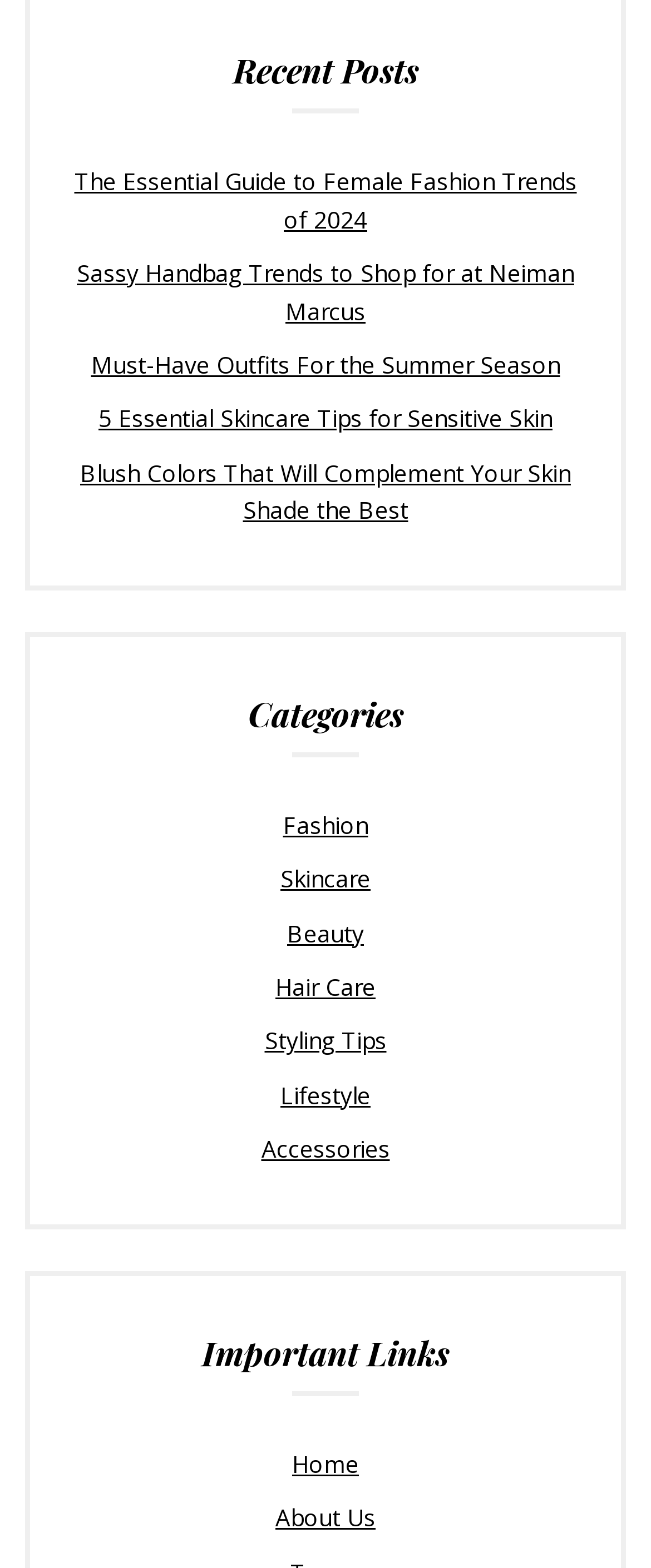Please give a short response to the question using one word or a phrase:
How many important links are listed?

2